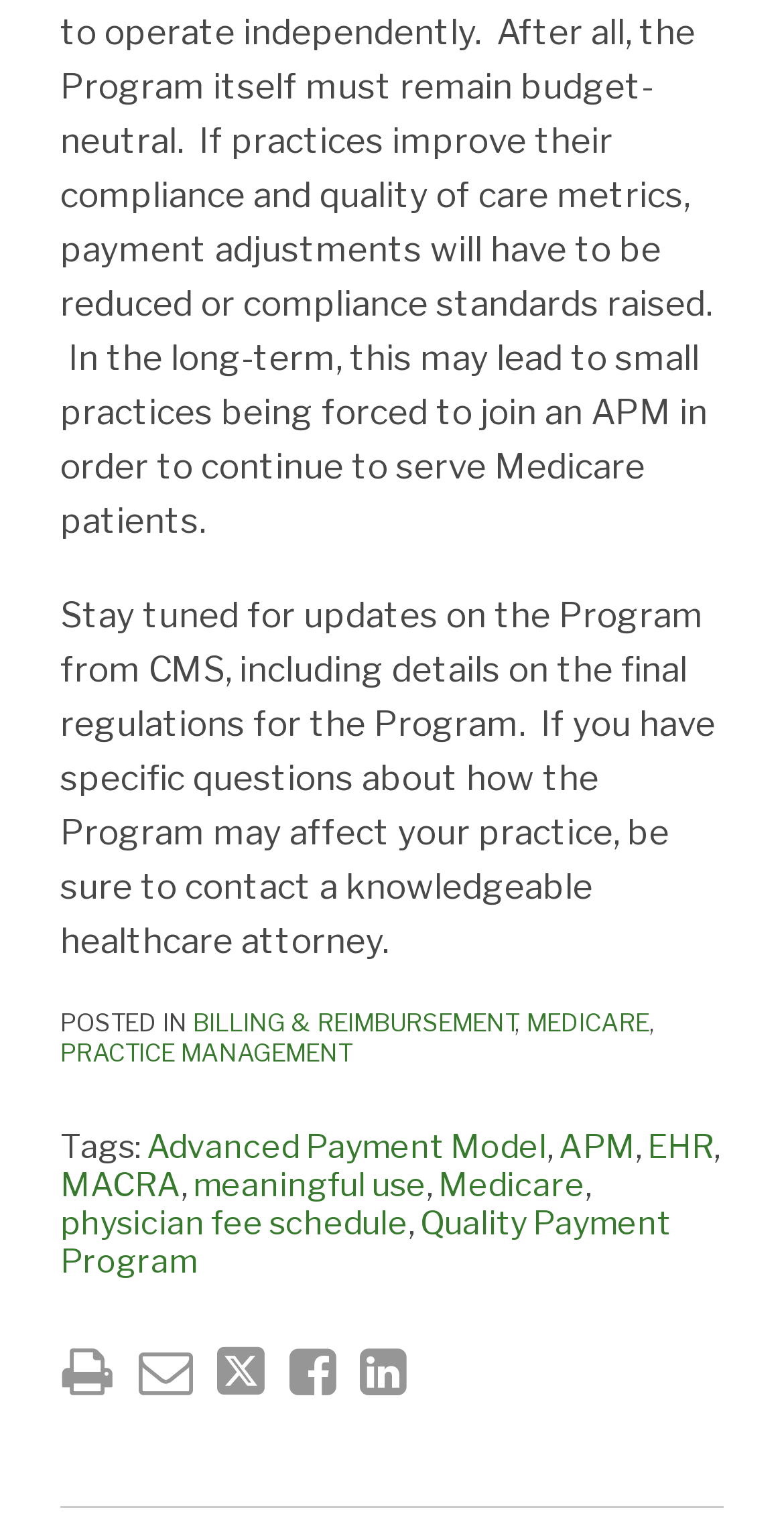Please find the bounding box for the following UI element description. Provide the coordinates in (top-left x, top-left y, bottom-right x, bottom-right y) format, with values between 0 and 1: meaningful use

[0.246, 0.759, 0.544, 0.784]